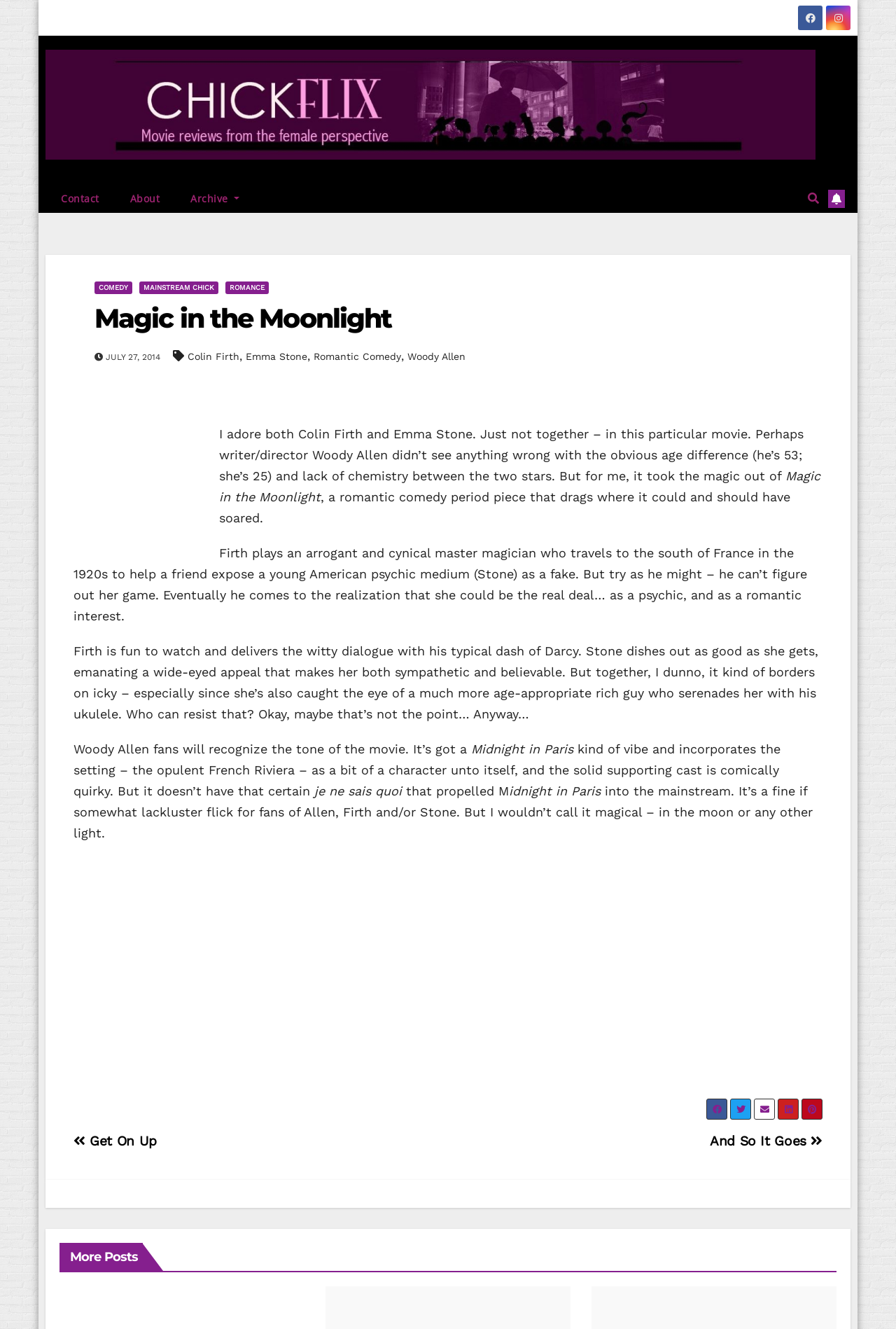Who are the two main stars of the movie?
Refer to the image and provide a detailed answer to the question.

I found the answer by reading the text in the article section of the webpage, which mentions 'Colin Firth' and 'Emma Stone' as the two main stars of the movie.